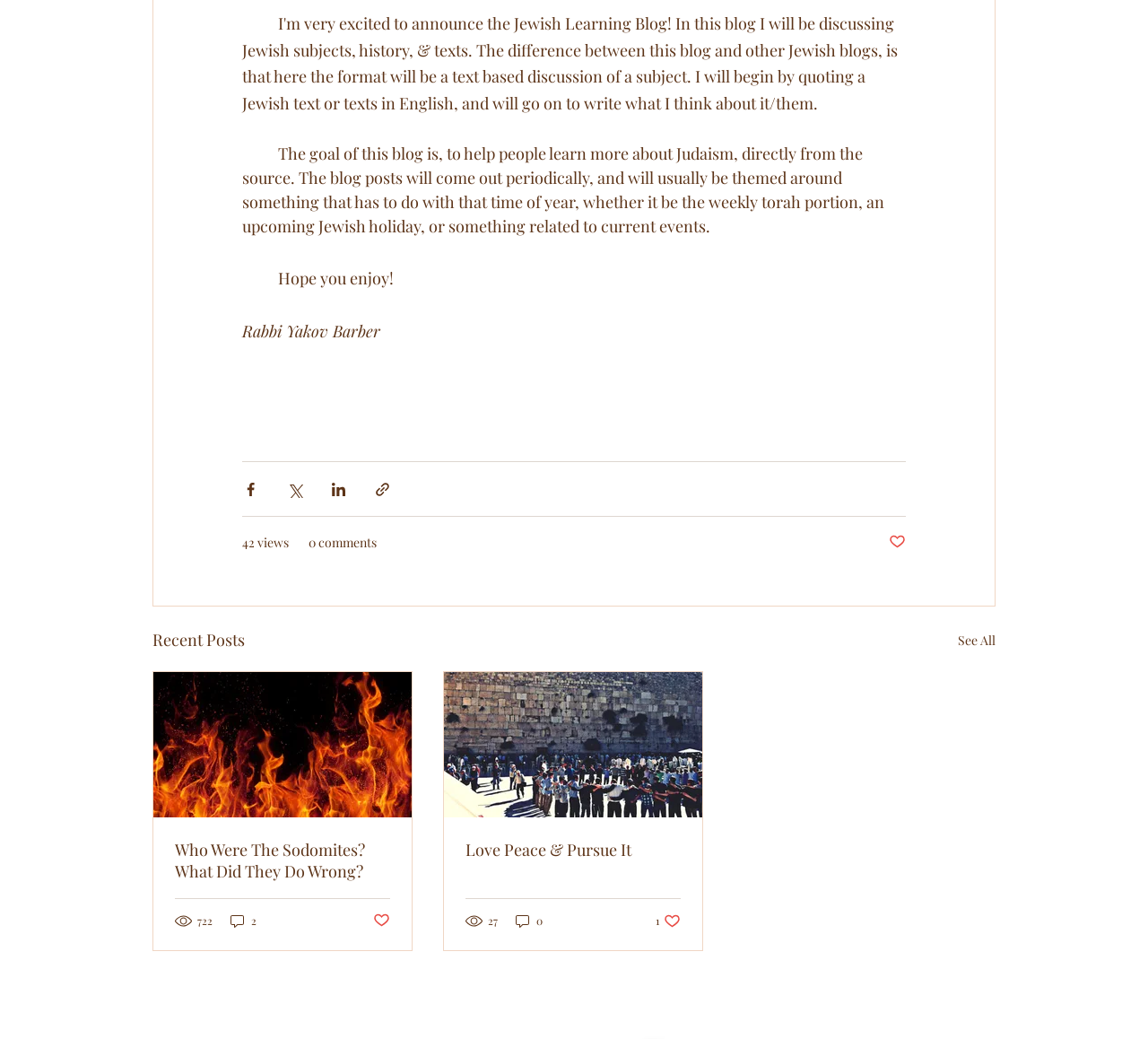Refer to the image and provide an in-depth answer to the question: 
What is the title of the second article?

I found the title of the second article by looking at the link element with the OCR text 'Love Peace & Pursue It' located at [0.405, 0.807, 0.593, 0.828]. This element is a child of the second article element, which is located at [0.387, 0.647, 0.612, 0.915].